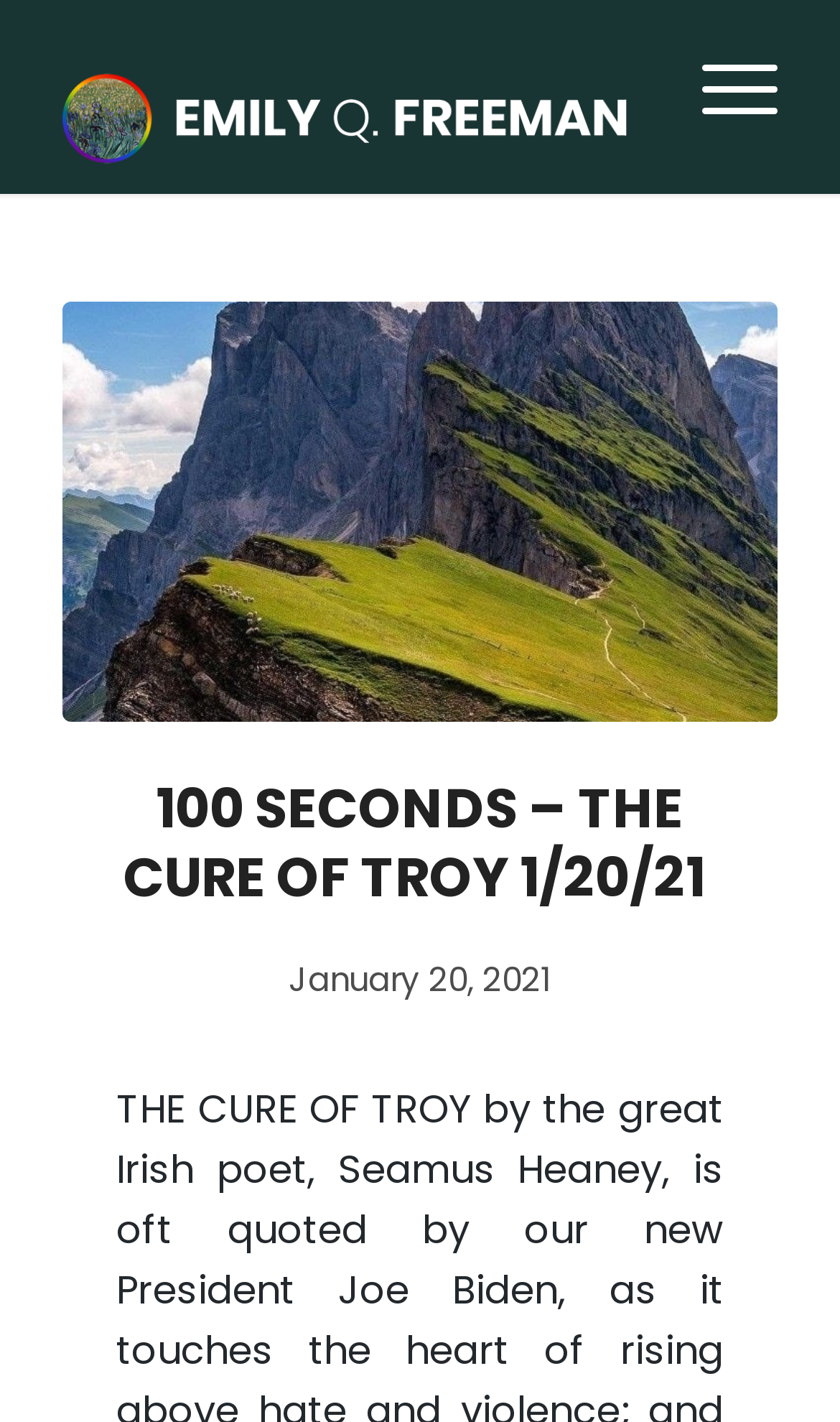What is the title of the article?
Look at the screenshot and provide an in-depth answer.

The title of the article can be found by looking at the heading element within the header, which contains the text '100 SECONDS – THE CURE OF TROY 1/20/21'.